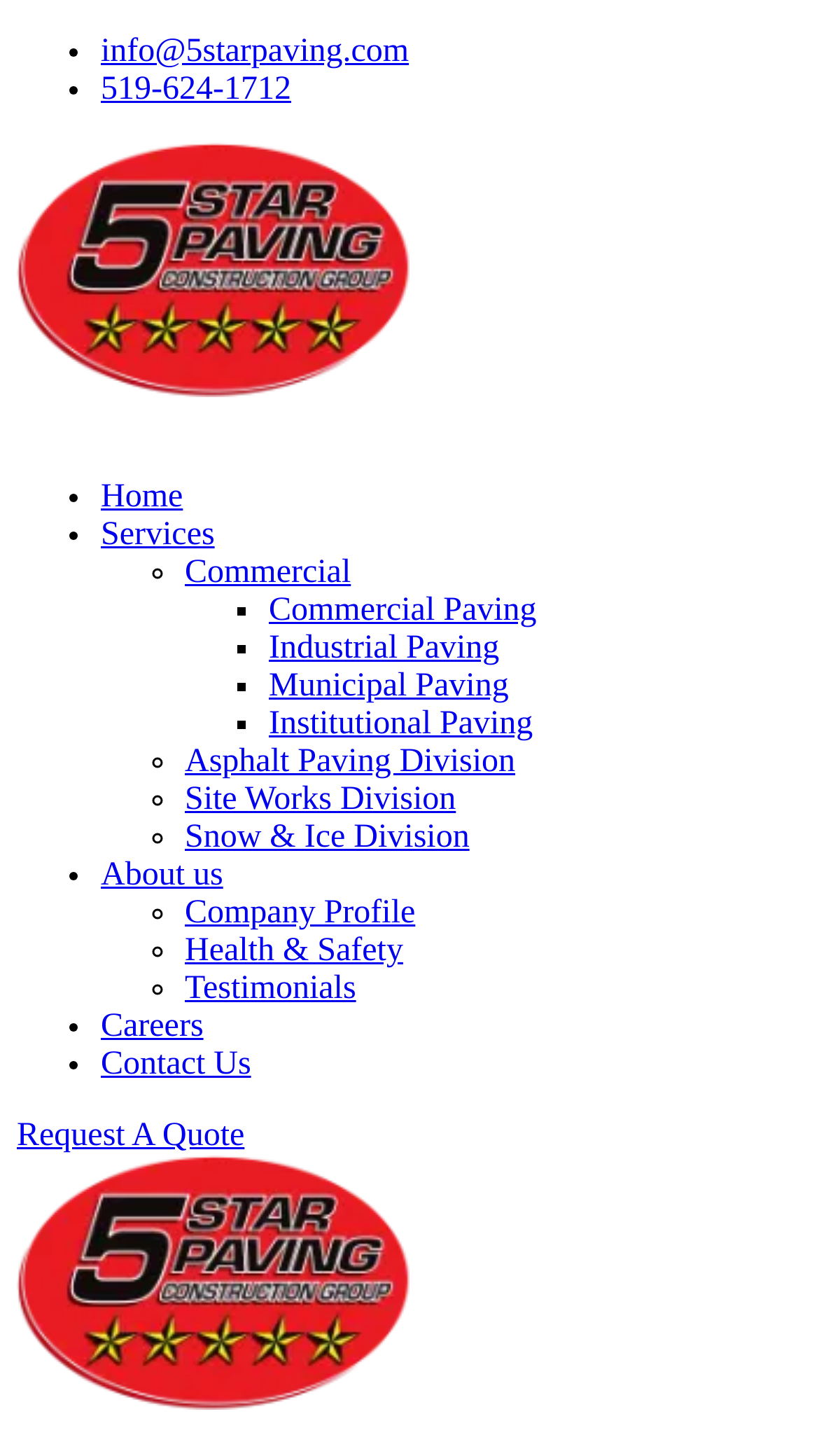Explain the features and main sections of the webpage comprehensively.

This webpage is about commercial asphalt paving, specifically focusing on the materials, ratios, and types of asphalt suitable for commercial projects in Cambridge. 

At the top left corner, there is a logo image. Below the logo, there are two links, "info@5starpaving.com" and "519-624-1712", which are likely contact information. 

To the right of the contact information, there is a list of navigation links, including "Home", "Services", "About us", "Careers", and "Contact Us". The "Services" link has a dropdown menu with sub-links, such as "Commercial", "Industrial", "Municipal", and "Institutional Paving". The "Commercial" link further expands to a sub-menu with more specific options. 

Below the navigation links, there is a large image, labeled as "Awesome Image". 

At the bottom left corner, there is a "Request A Quote" link. Above this link, there is another logo image, which is identical to the one at the top left corner. 

Finally, at the very bottom, there is another "Awesome Image", which is similar to the one above the "Request A Quote" link.